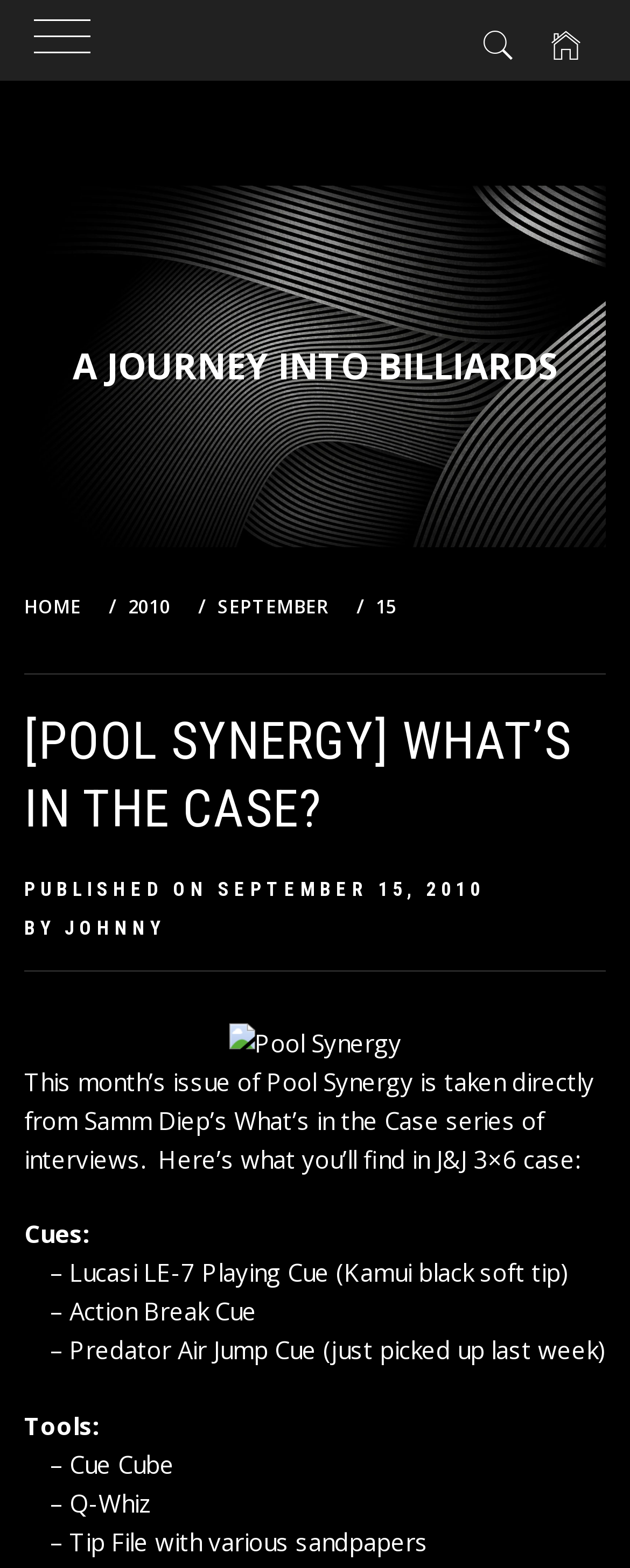Please identify the bounding box coordinates of the area that needs to be clicked to fulfill the following instruction: "Browse Main Dish recipes."

None